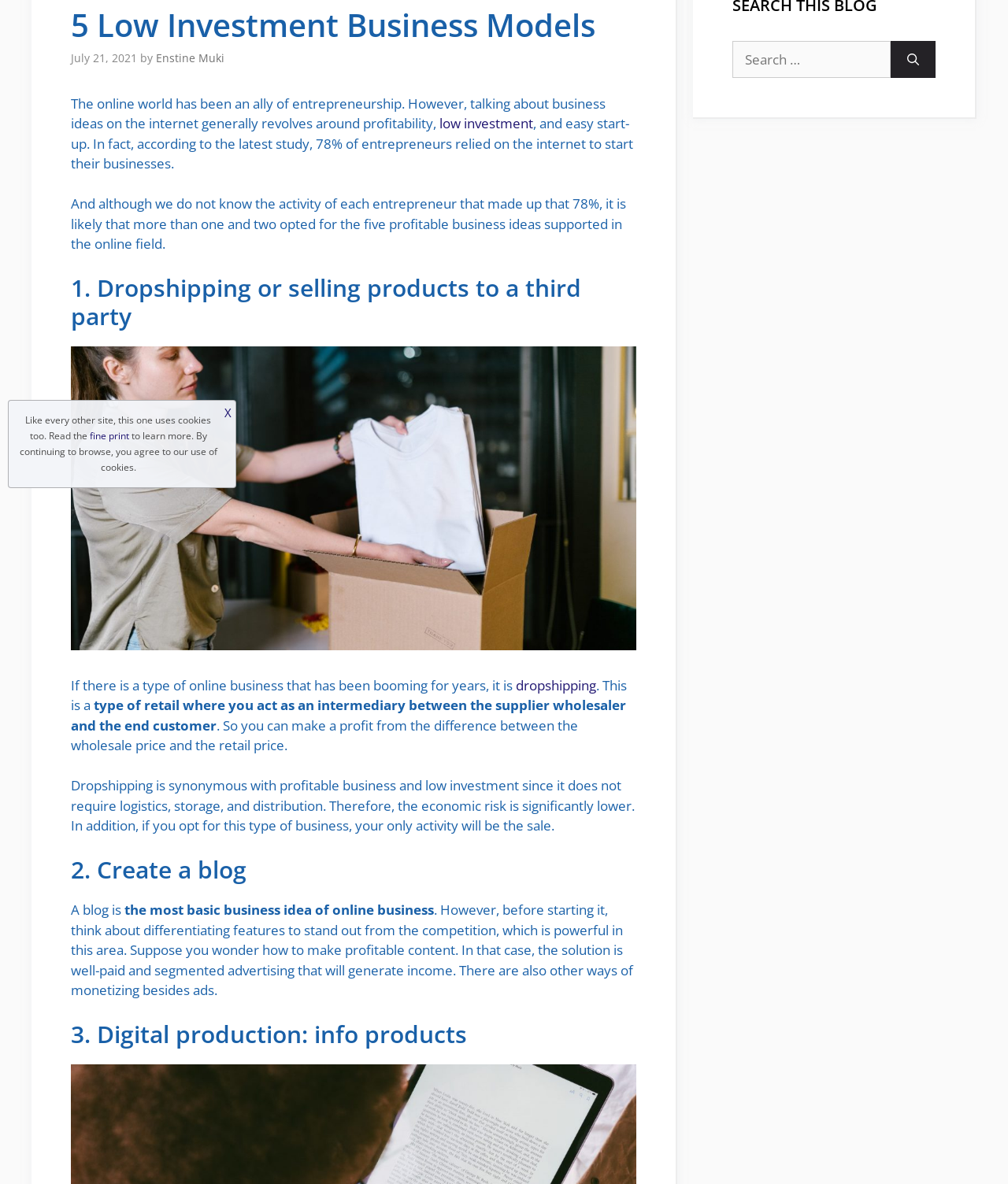Please find the bounding box coordinates (top-left x, top-left y, bottom-right x, bottom-right y) in the screenshot for the UI element described as follows: parent_node: Search for: aria-label="Search"

[0.884, 0.034, 0.928, 0.066]